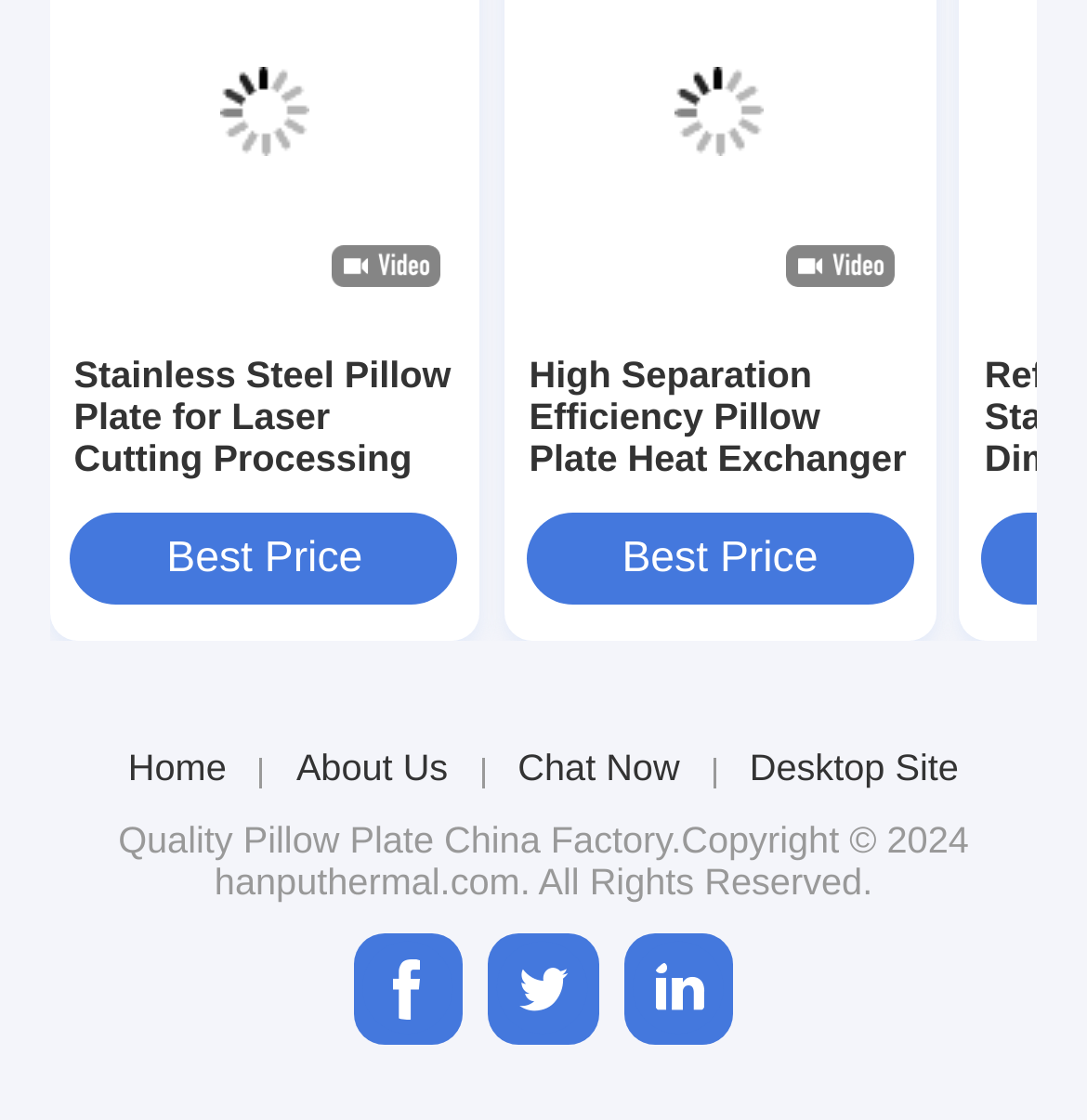From the image, can you give a detailed response to the question below:
What is the material of the pillow plate?

The answer can be found by looking at the image and heading elements on the webpage, specifically the first image and heading with the text 'Stainless Steel Pillow Plate for Laser Cutting Processing Technology 1-1.2mm Thickness'.